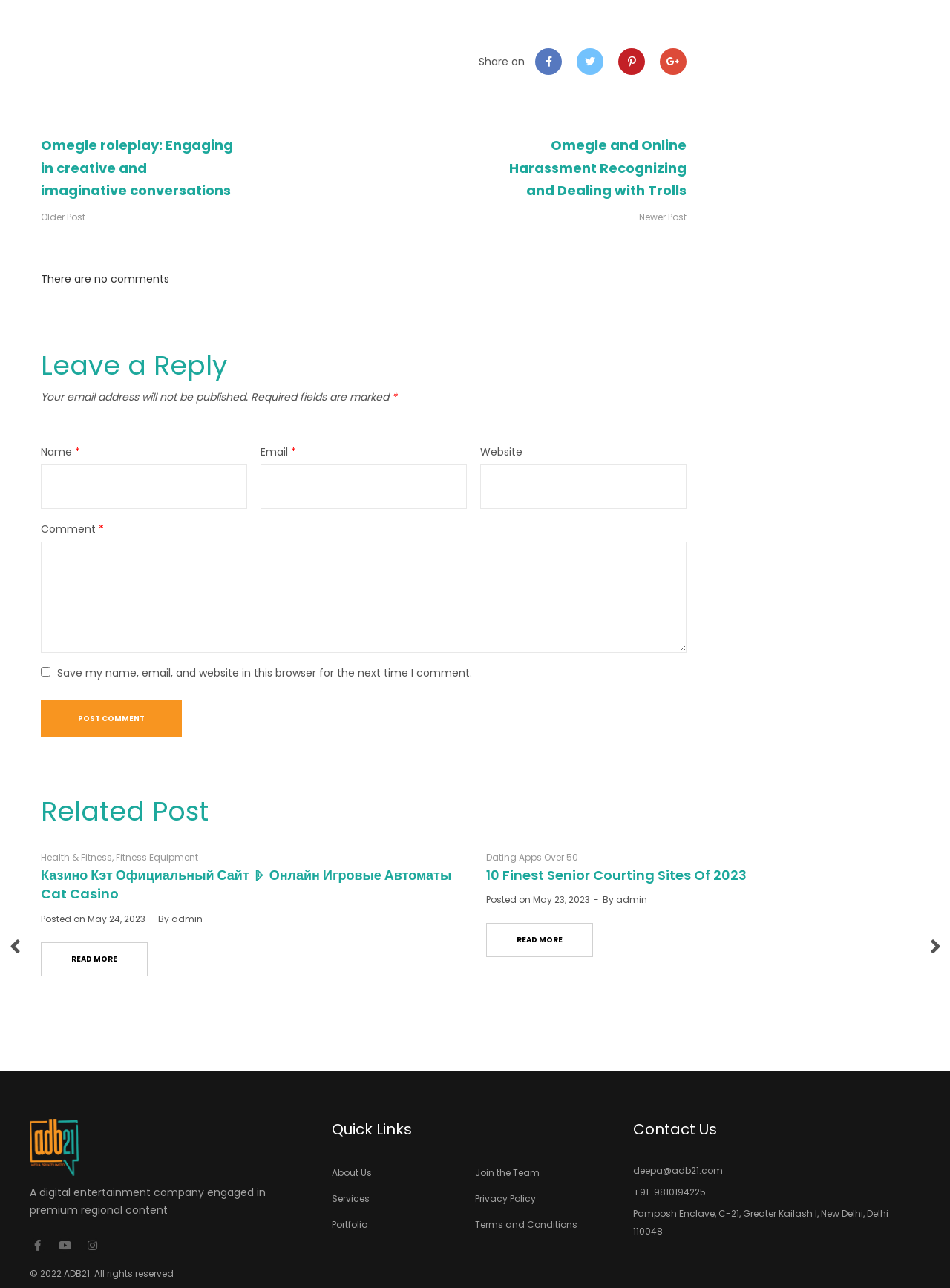What is the title of the related post?
Refer to the screenshot and respond with a concise word or phrase.

10 Finest Senior Courting Sites Of 2023